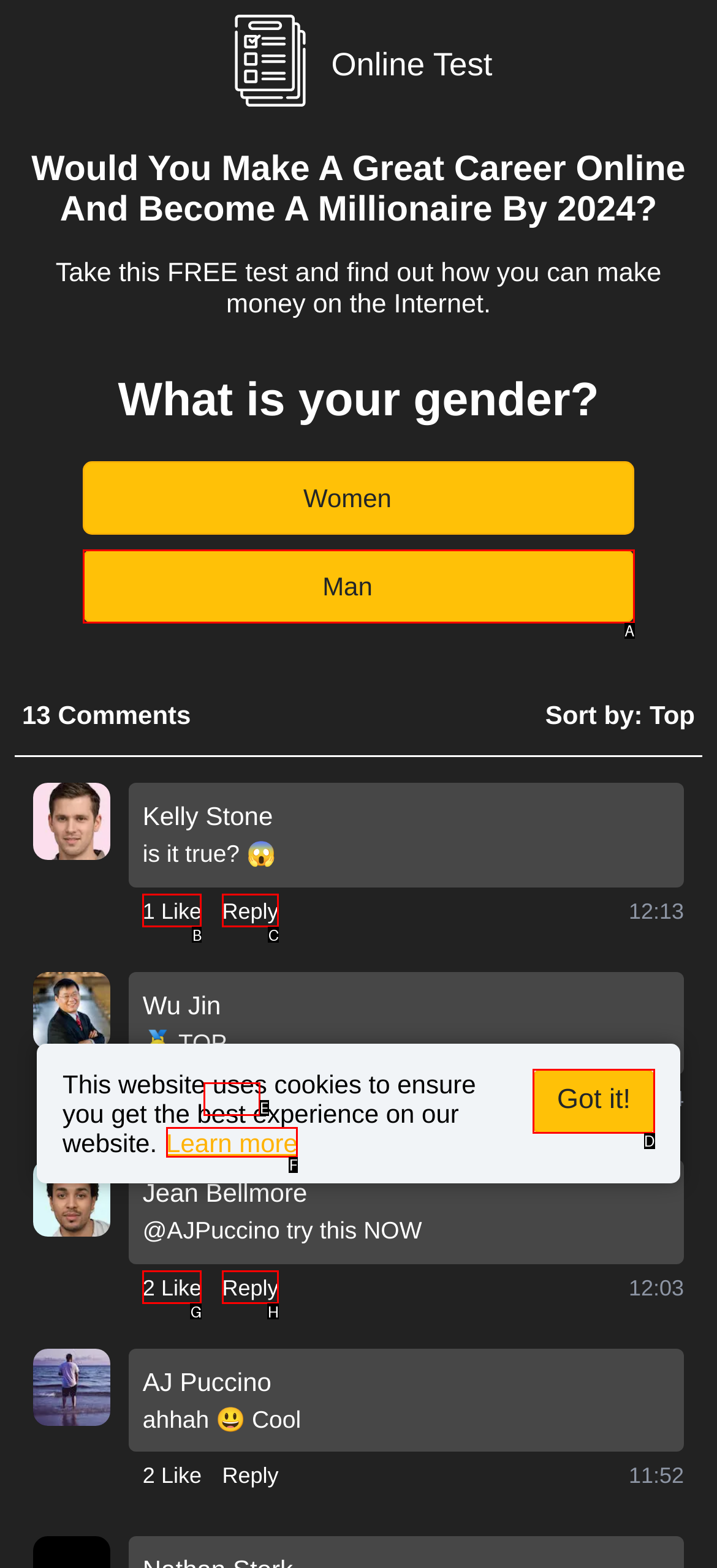Determine the right option to click to perform this task: Click the 'Learn more' link
Answer with the correct letter from the given choices directly.

F